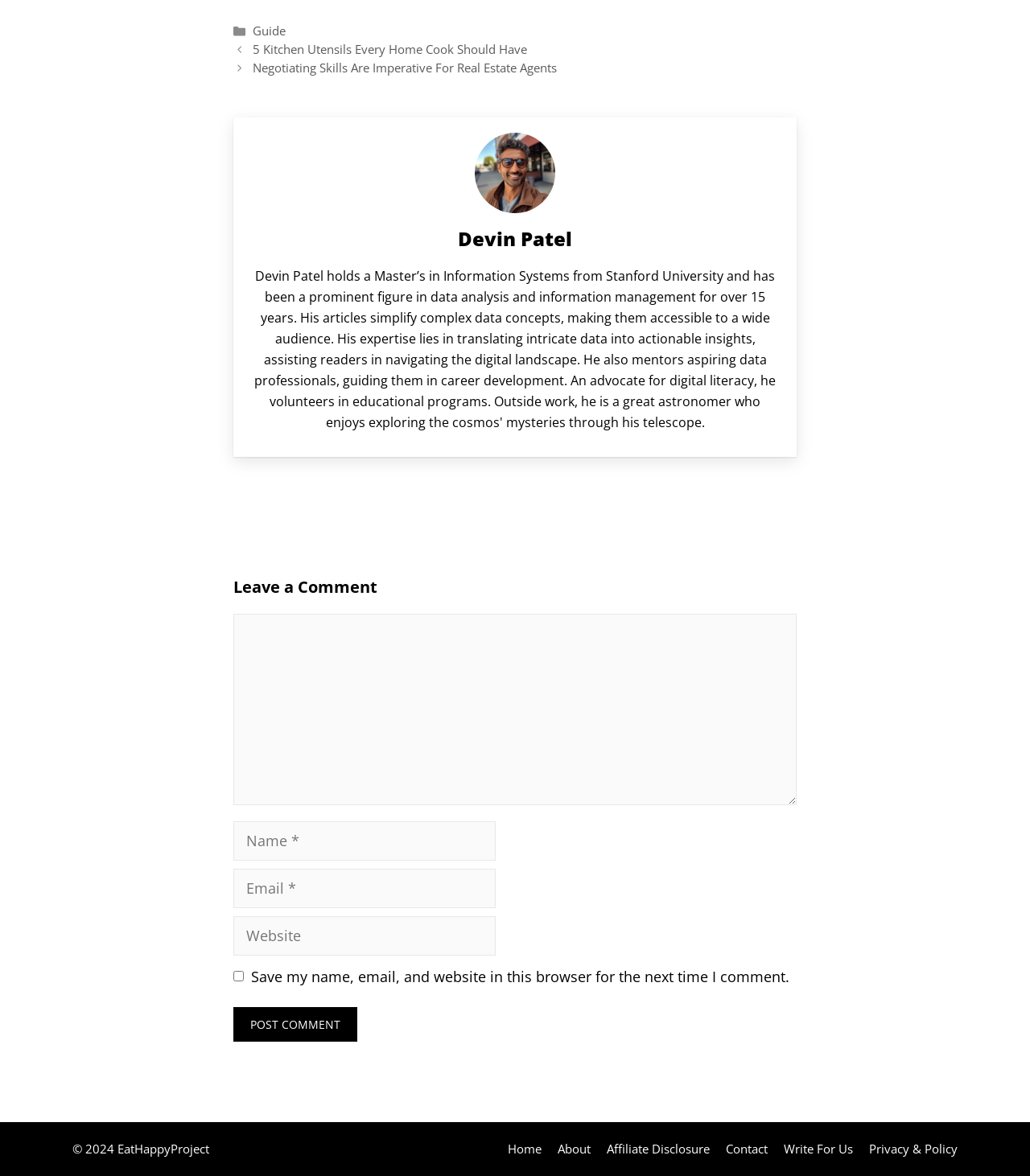Can you pinpoint the bounding box coordinates for the clickable element required for this instruction: "Enter a comment"? The coordinates should be four float numbers between 0 and 1, i.e., [left, top, right, bottom].

[0.227, 0.522, 0.773, 0.685]